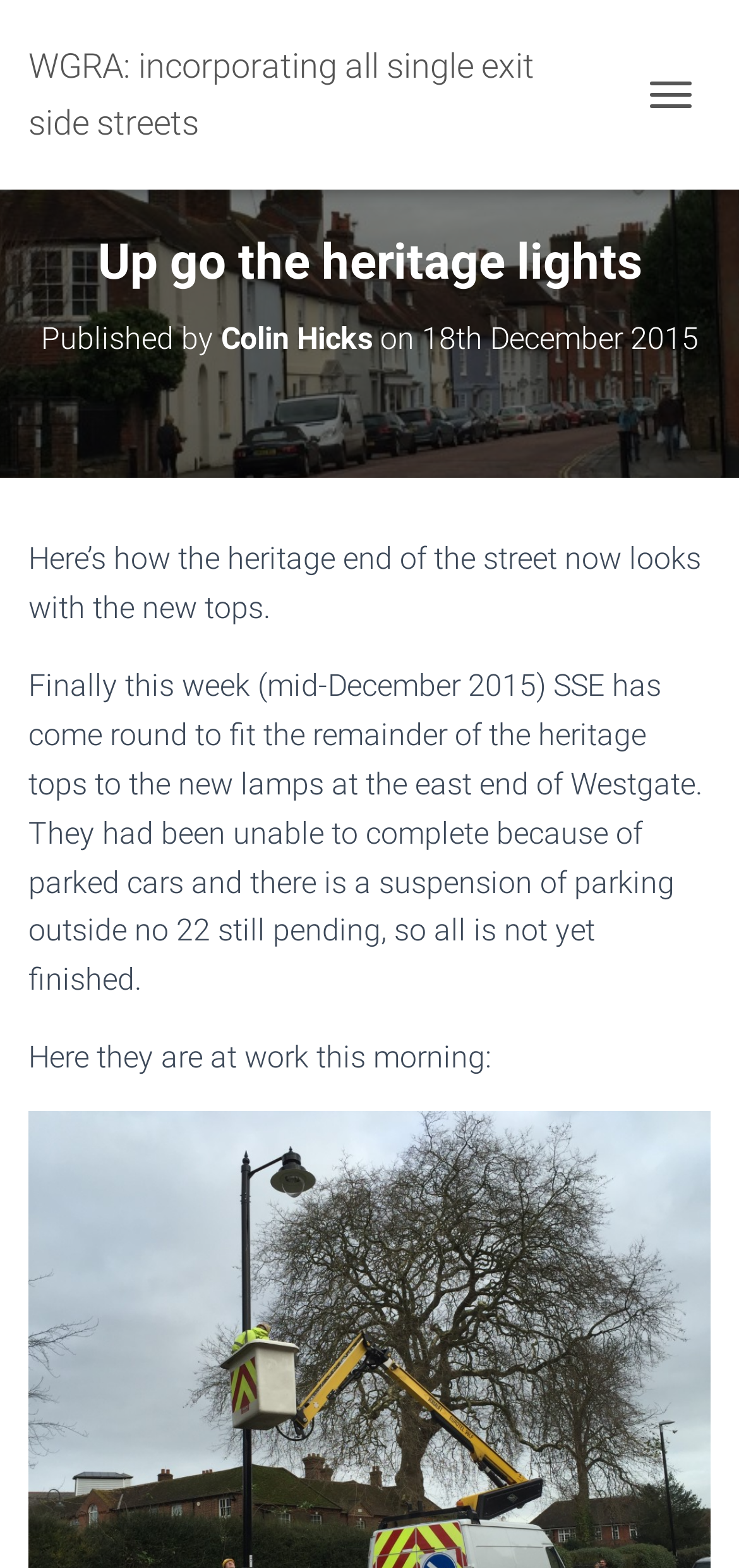Use a single word or phrase to answer the following:
What is the company mentioned in the article?

SSE